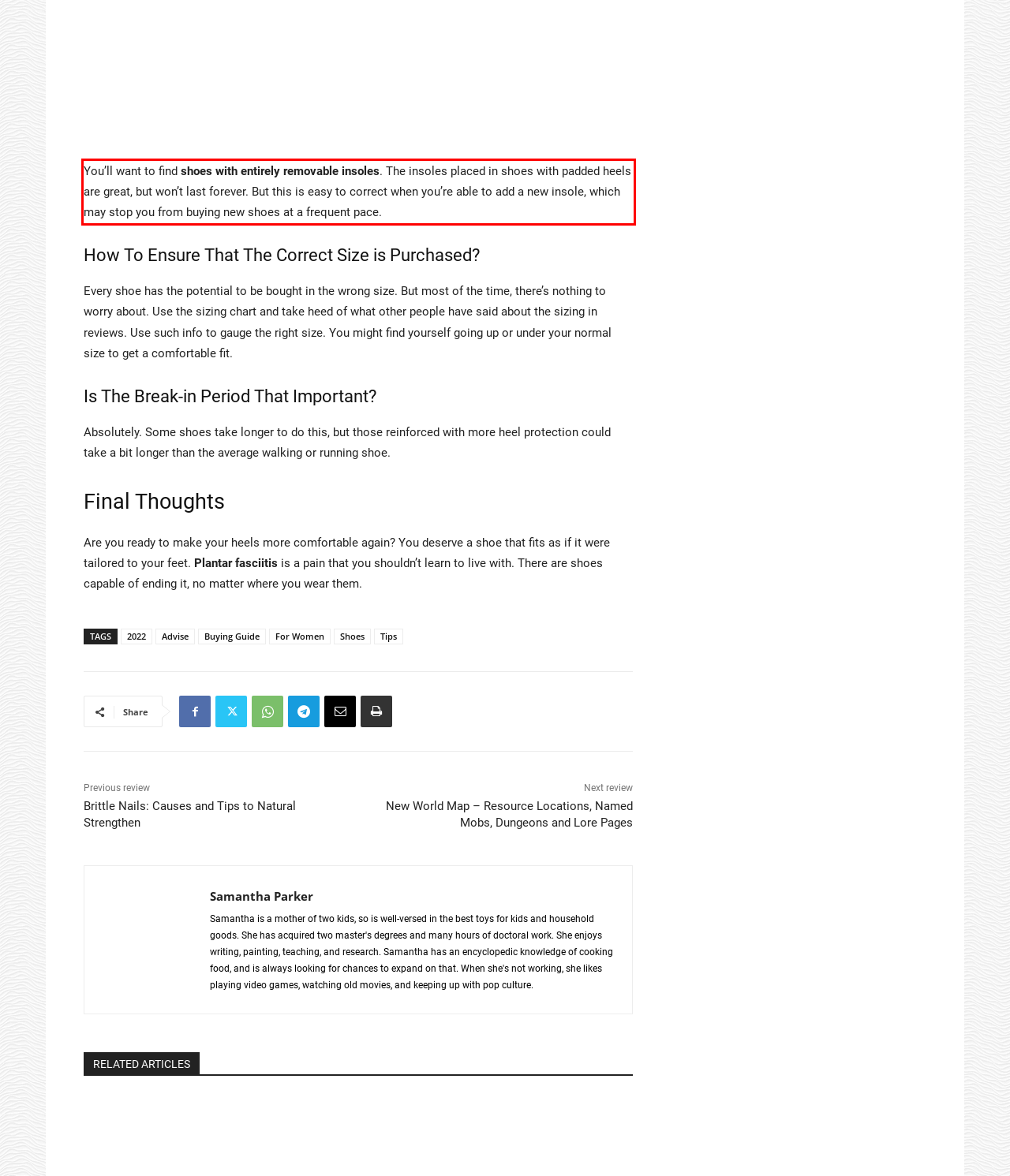Please look at the screenshot provided and find the red bounding box. Extract the text content contained within this bounding box.

You’ll want to find shoes with entirely removable insoles. The insoles placed in shoes with padded heels are great, but won’t last forever. But this is easy to correct when you’re able to add a new insole, which may stop you from buying new shoes at a frequent pace.